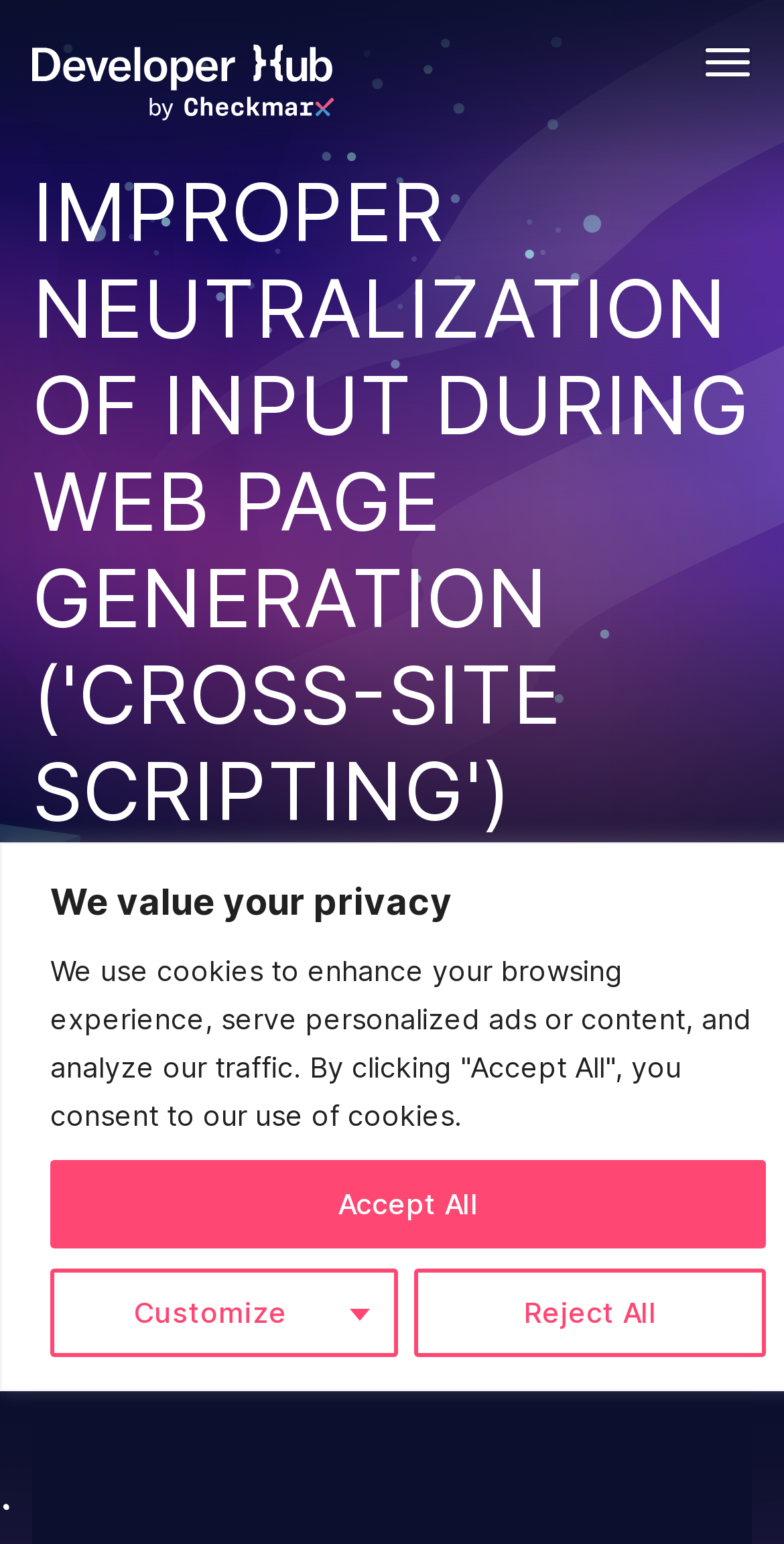Determine the bounding box coordinates of the UI element described by: "العربية".

None